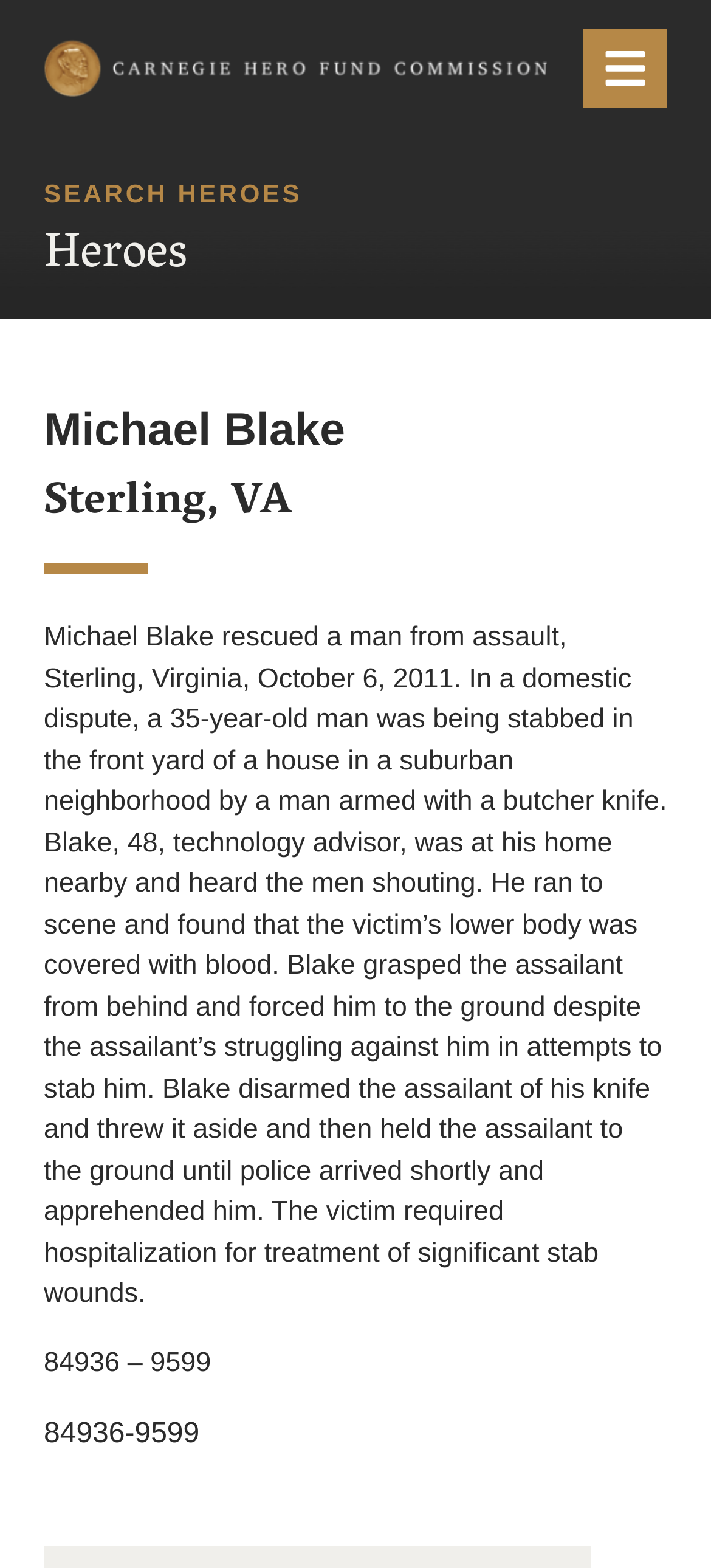Determine the bounding box coordinates for the UI element described. Format the coordinates as (top-left x, top-left y, bottom-right x, bottom-right y) and ensure all values are between 0 and 1. Element description: Carnegie Hero Fund Commission

[0.062, 0.025, 0.769, 0.062]